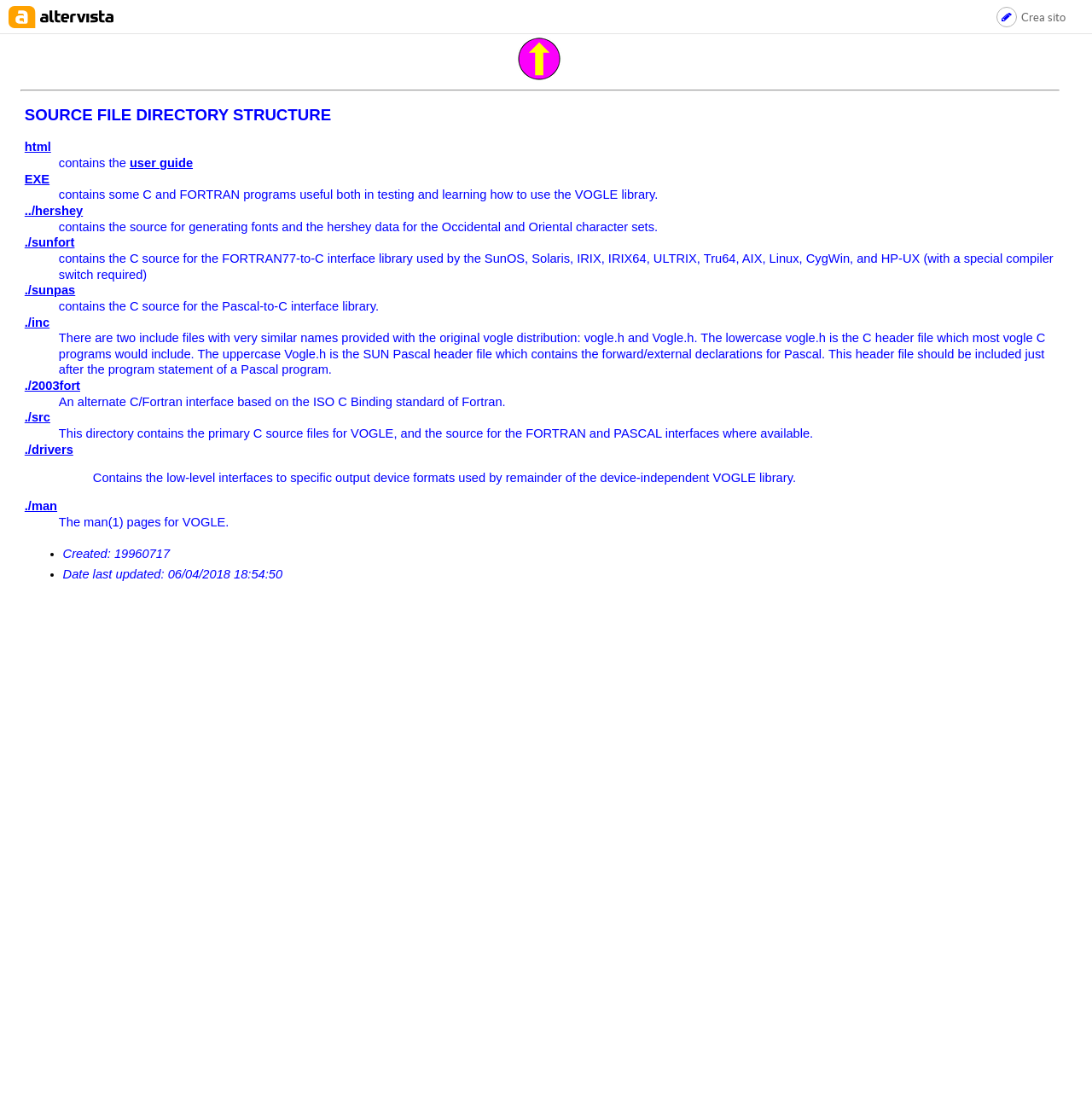What is the purpose of the sunfort directory?
Please provide a comprehensive answer to the question based on the webpage screenshot.

The sunfort directory contains the C source for the FORTRAN77-to-C interface library used by several operating systems, including SunOS, Solaris, IRIX, and others. This information is provided in the description list detail of the sunfort directory.